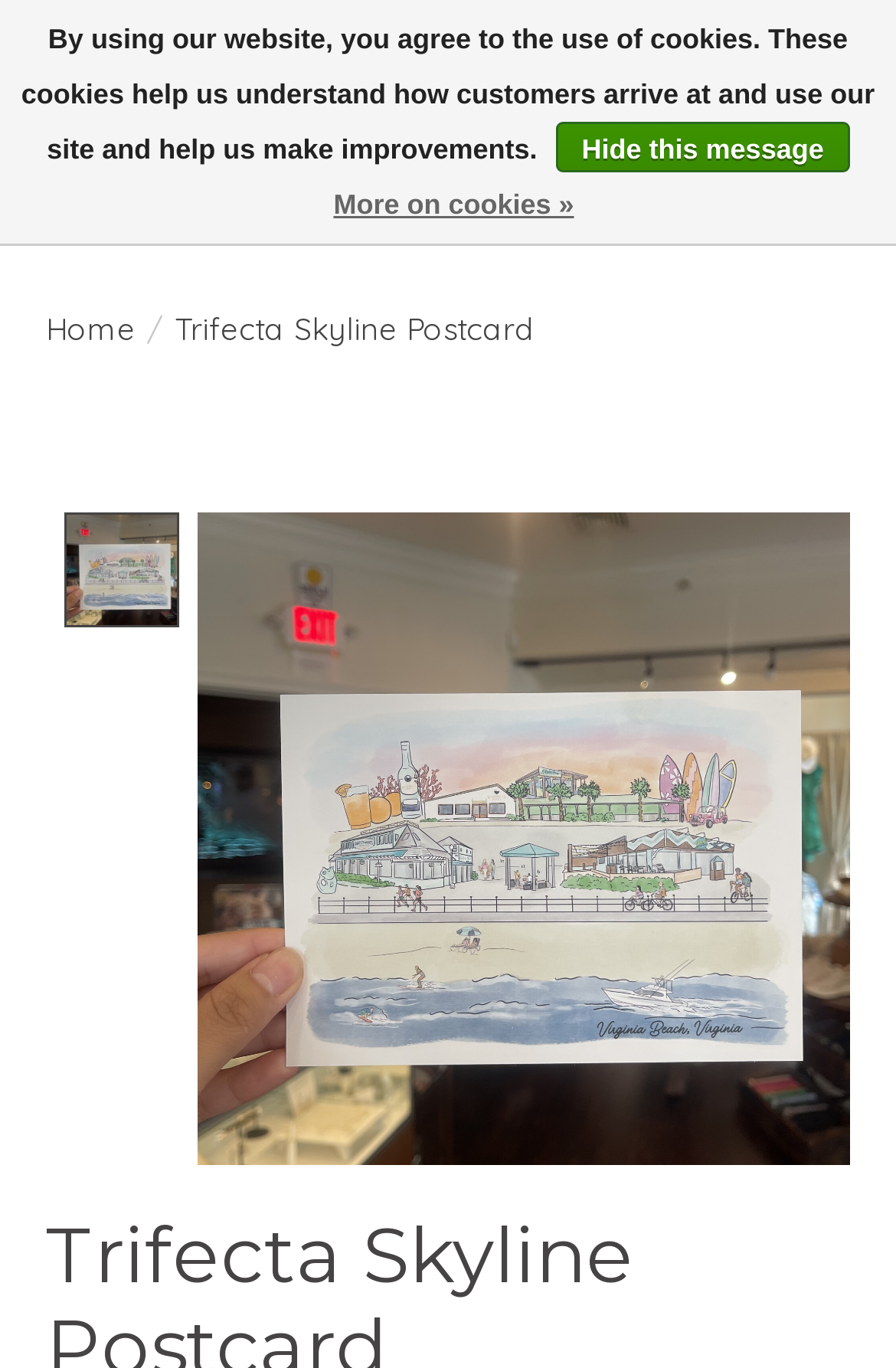Please locate the bounding box coordinates of the element that should be clicked to complete the given instruction: "Toggle menu".

[0.846, 0.101, 0.949, 0.168]